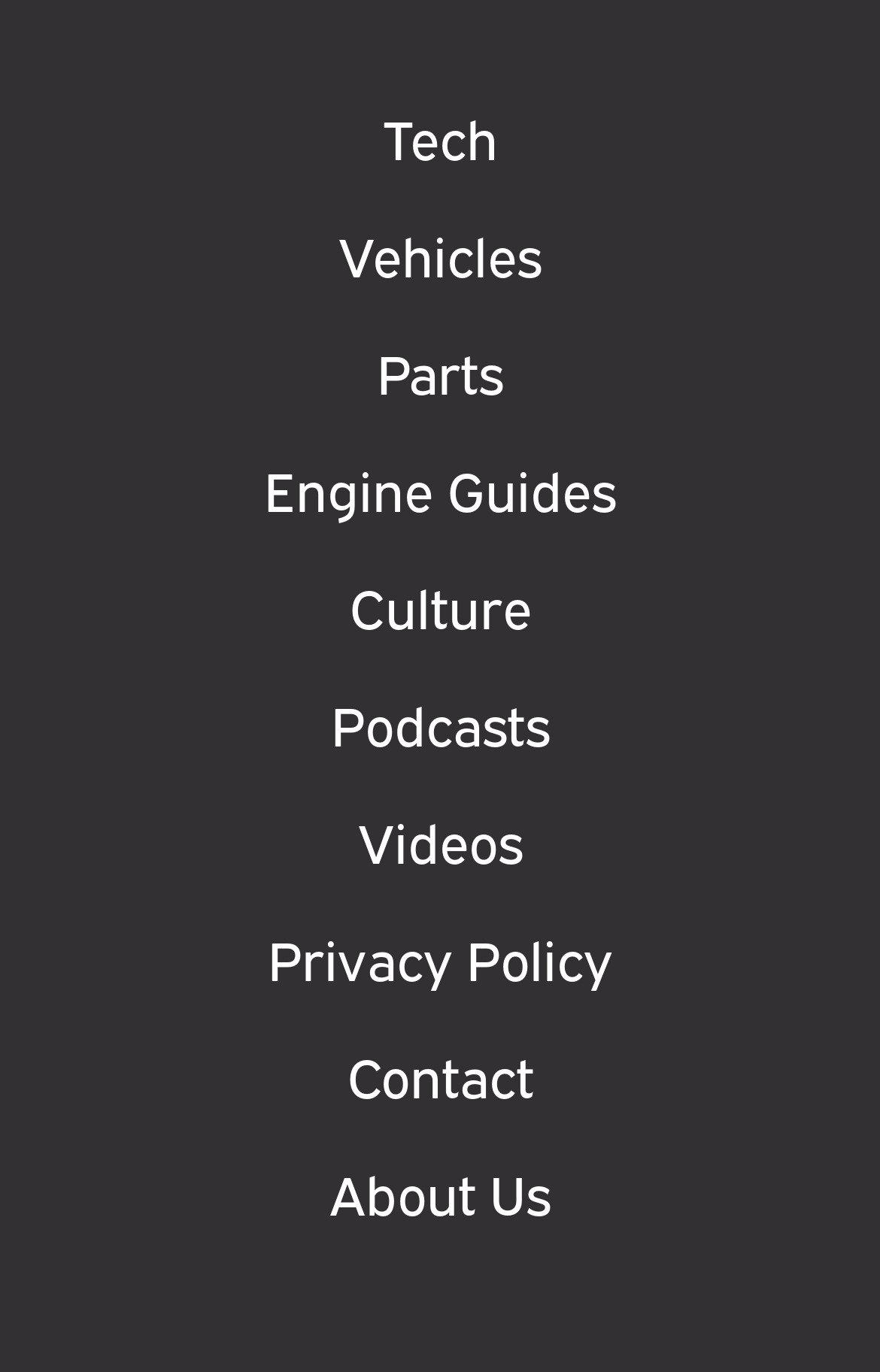What is the second link in the footer navigation?
Using the image as a reference, give an elaborate response to the question.

I examined the footer navigation section and found that the second link is 'Vehicles', which is located at a bounding box coordinate of [0.385, 0.157, 0.615, 0.216].